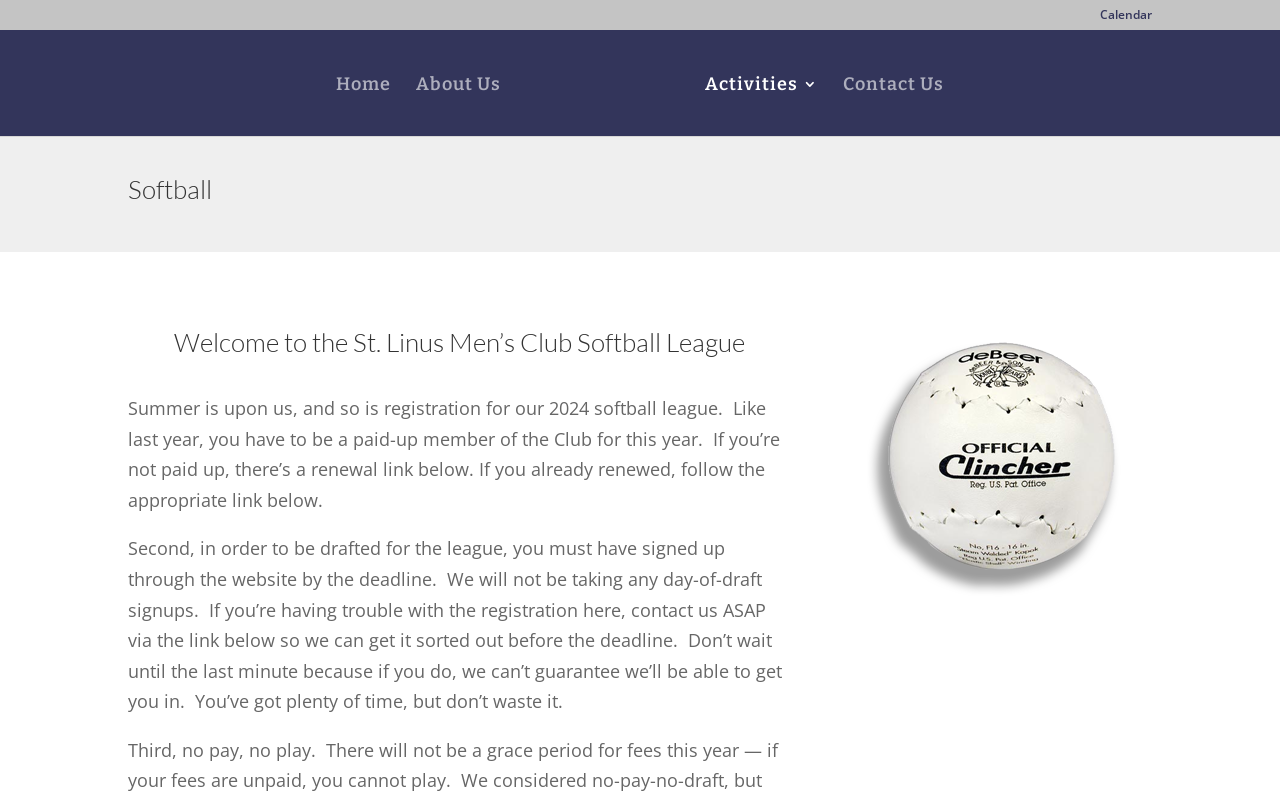Provide an in-depth caption for the contents of the webpage.

The webpage is about the St Linus Men's Club Softball League. At the top, there are six links: "Calendar", "Home", "About Us", "St Linus Mens Club" (which has an accompanying image), "Activities 3", and "Contact Us". These links are positioned horizontally, with "Calendar" on the far right and "Contact Us" on the far left.

Below the links, there are two headings. The first heading, "Softball", is located at the top left of the page. The second heading, "Welcome to the St. Linus Men’s Club Softball League", is positioned below the first heading and spans about half of the page width.

Under the headings, there are two blocks of text. The first block explains the registration process for the 2024 softball league, mentioning the requirement to be a paid-up member of the Club and providing a renewal link. The second block provides additional information about the registration process, including the deadline and the importance of signing up through the website.

Overall, the webpage appears to be a landing page for the St Linus Men's Club Softball League, providing essential information about the league and its registration process.